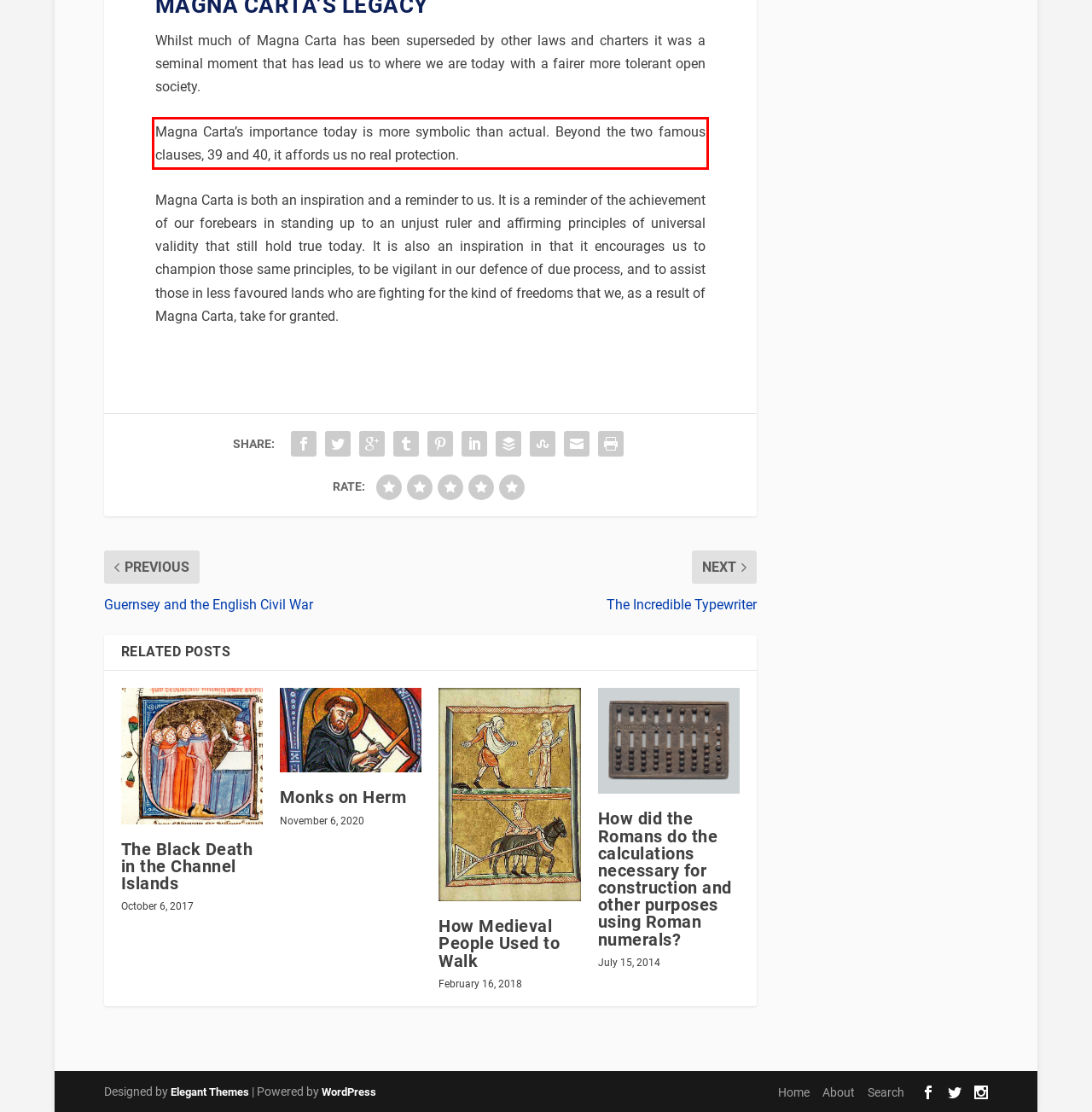From the provided screenshot, extract the text content that is enclosed within the red bounding box.

Magna Carta’s importance today is more symbolic than actual. Beyond the two famous clauses, 39 and 40, it affords us no real protection.